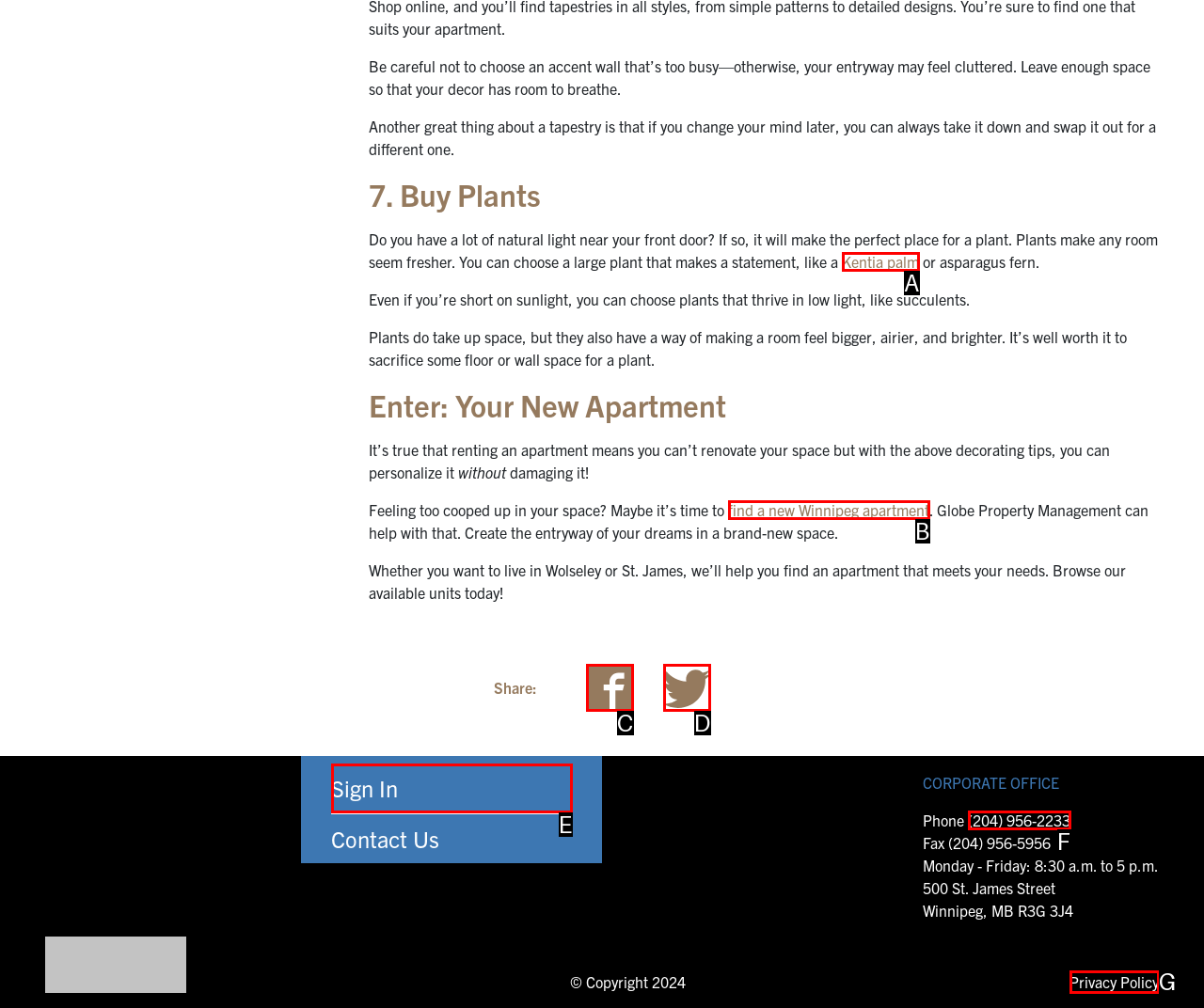Match the HTML element to the description: Visit our Twitter. Respond with the letter of the correct option directly.

D